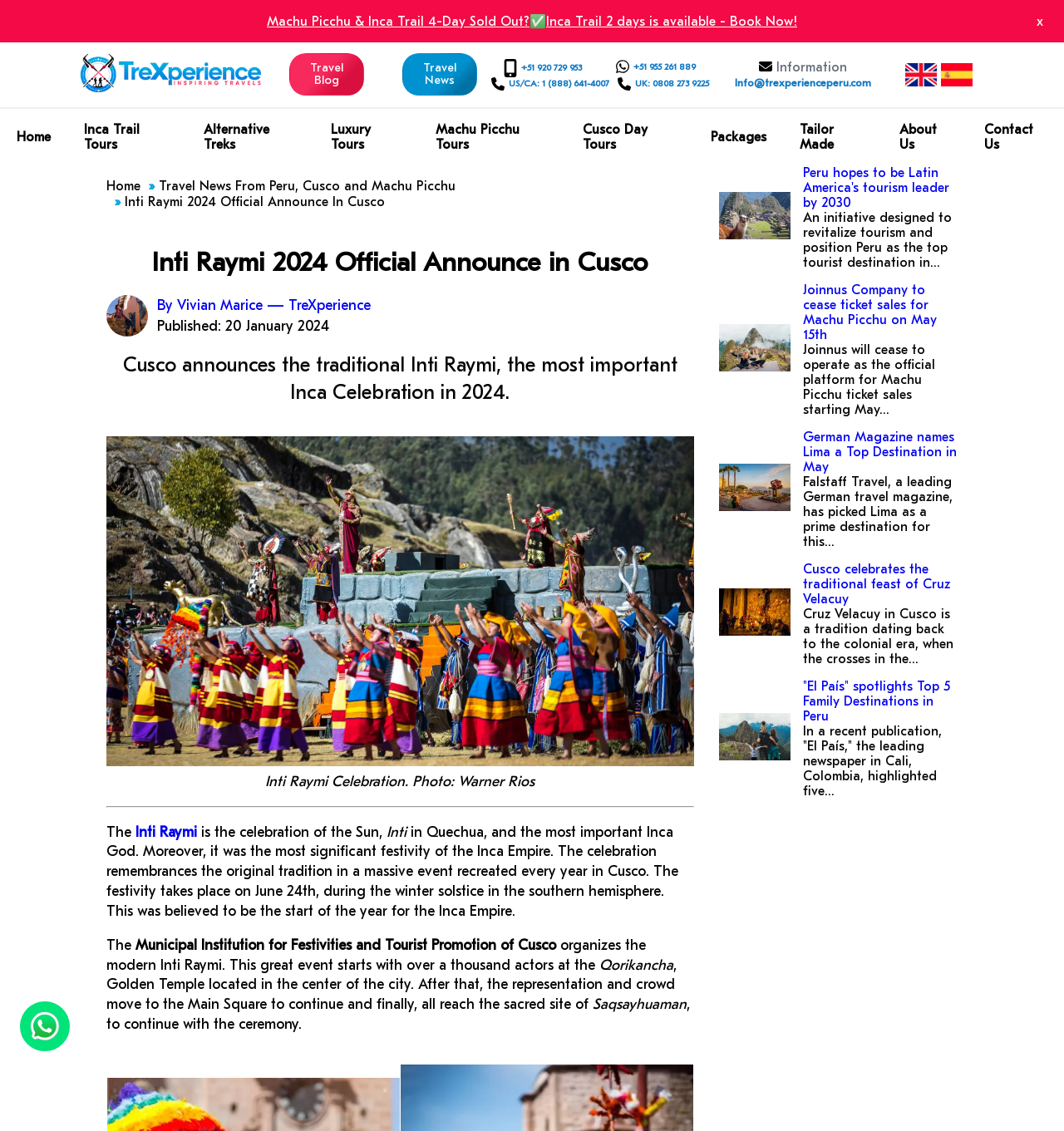What is the name of the sacred site where the ceremony continues?
Please answer the question with as much detail and depth as you can.

The webpage mentions that after the representation and crowd move to the Main Square, they finally reach the sacred site of Saqsayhuaman to continue with the ceremony.